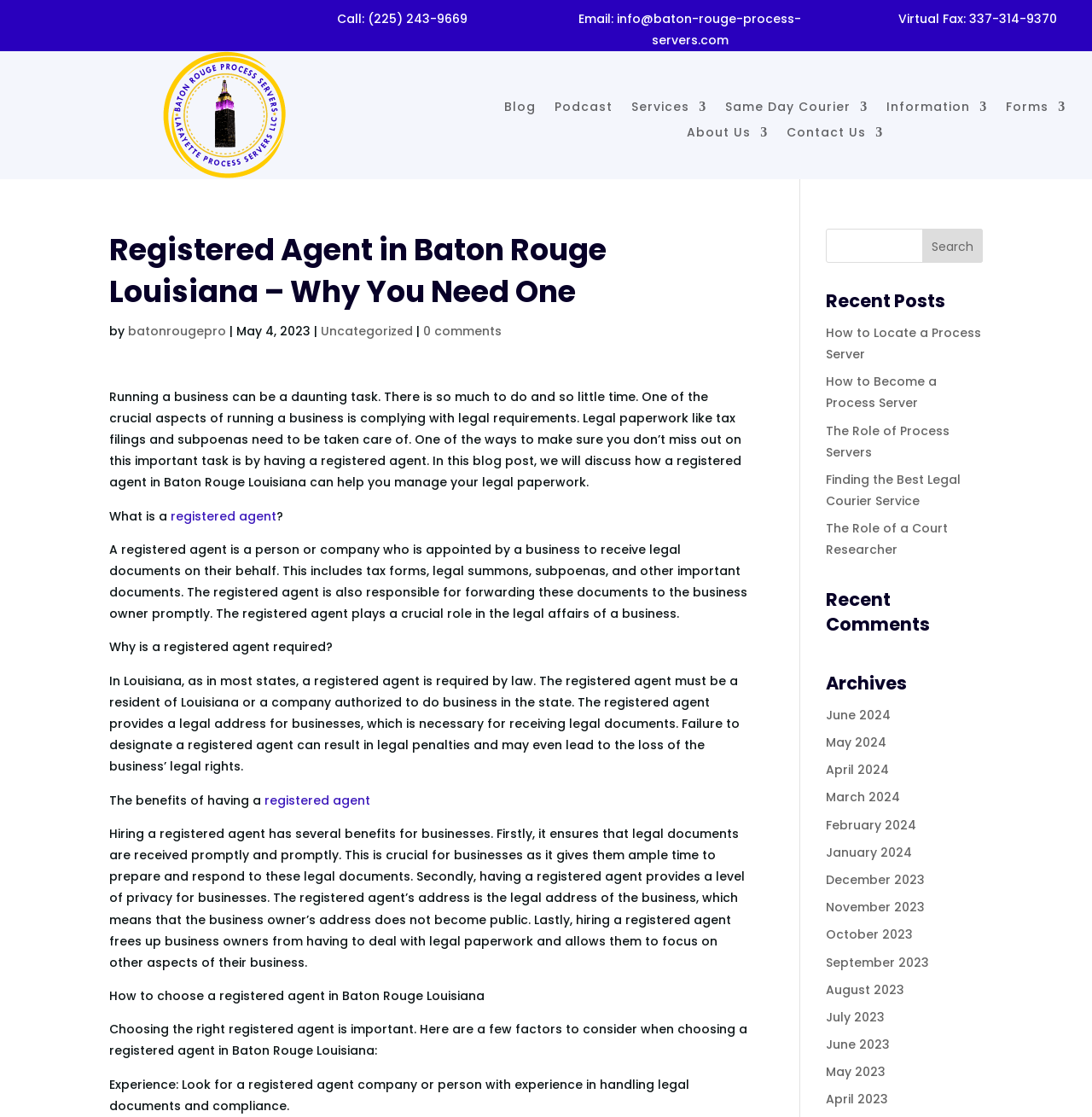Answer briefly with one word or phrase:
How many links are in the 'Recent Posts' section?

5